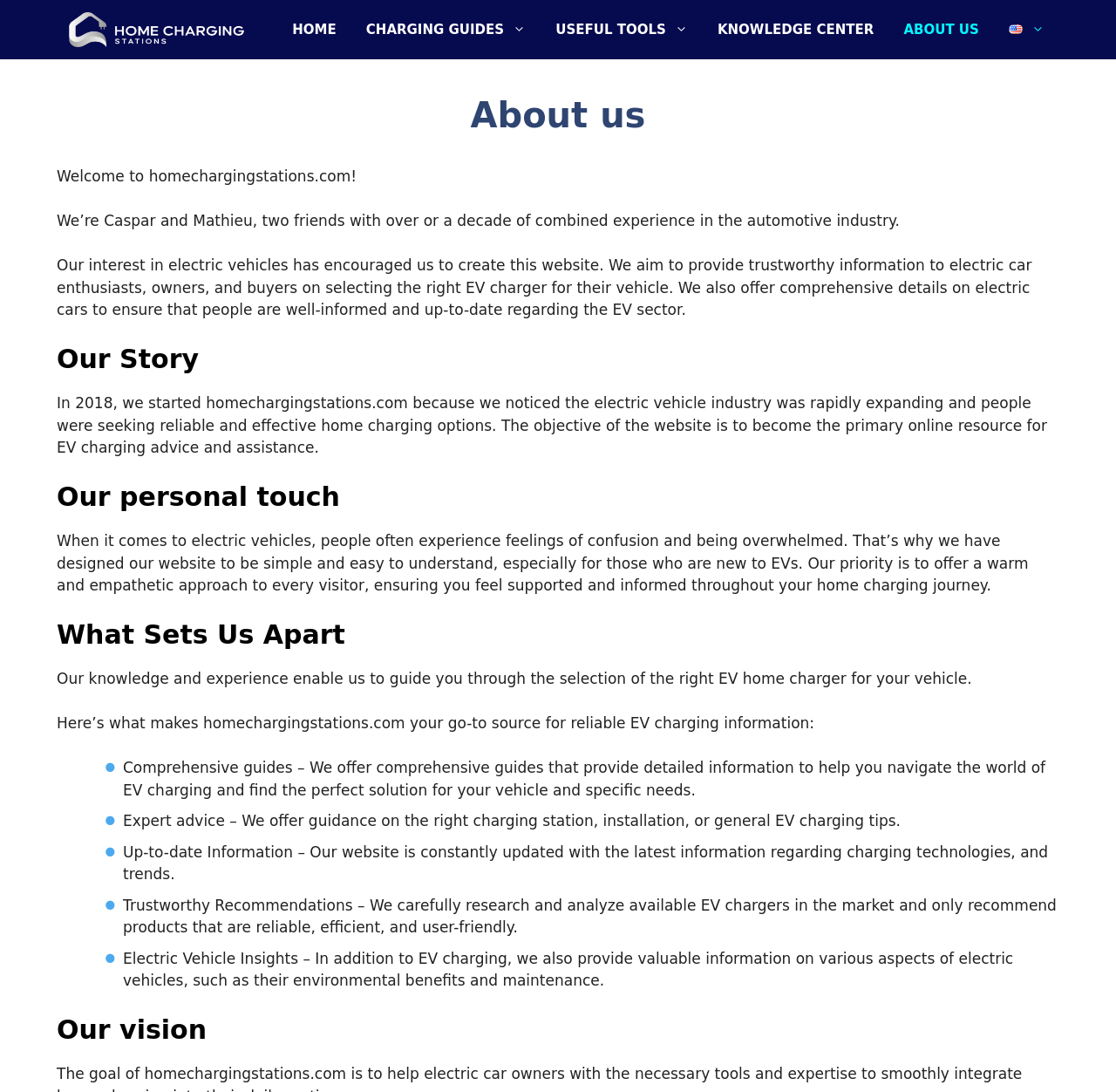Highlight the bounding box of the UI element that corresponds to this description: "KNOWLEDGE CENTER".

[0.63, 0.0, 0.796, 0.054]